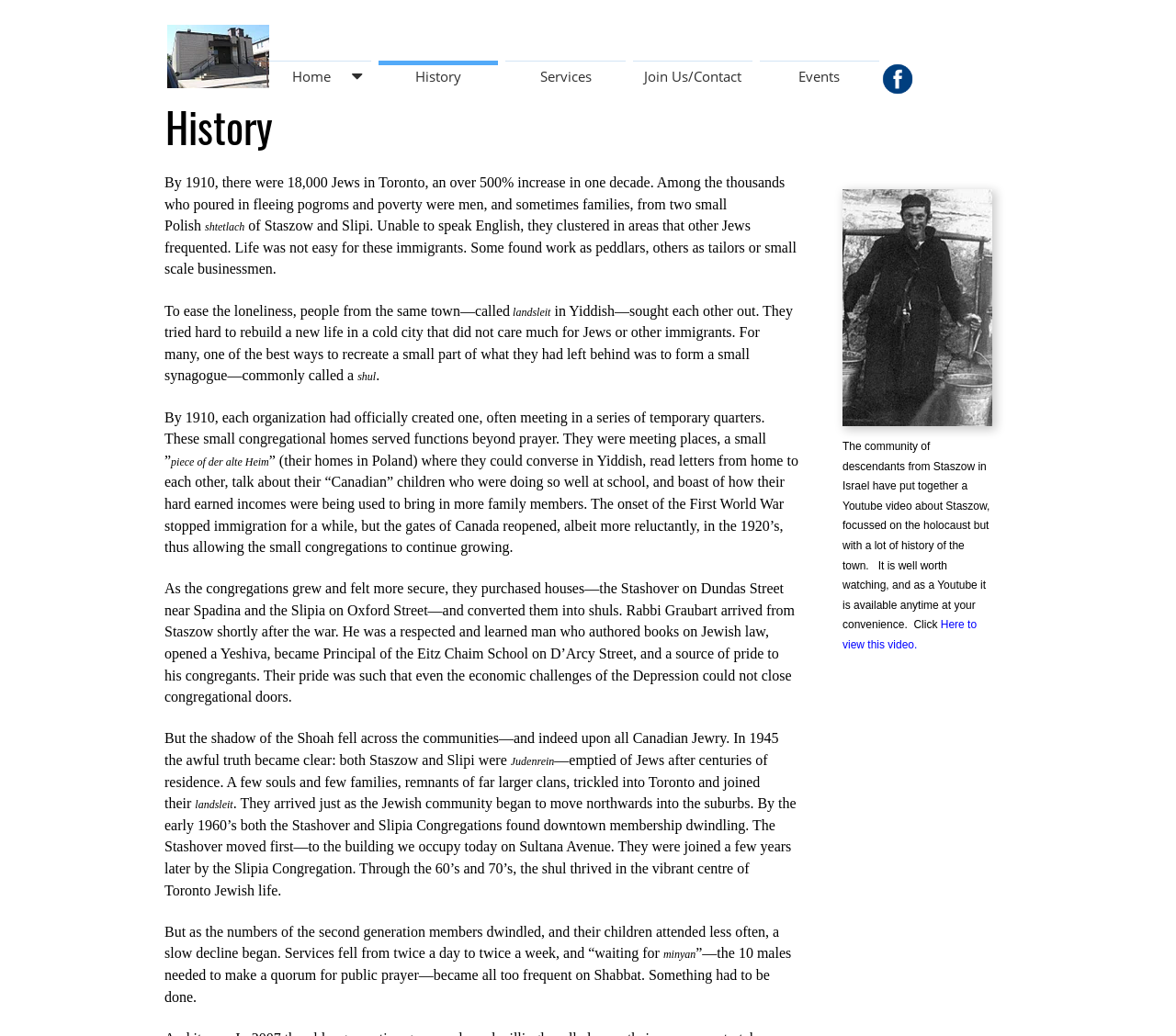What is a 'shul'?
Based on the content of the image, thoroughly explain and answer the question.

According to the webpage, a 'shul' is a small synagogue or congregational home that served as a meeting place for Jewish immigrants from Staszow and Slipi in Toronto. These small synagogues were formed to recreate a sense of community and to preserve their cultural heritage.